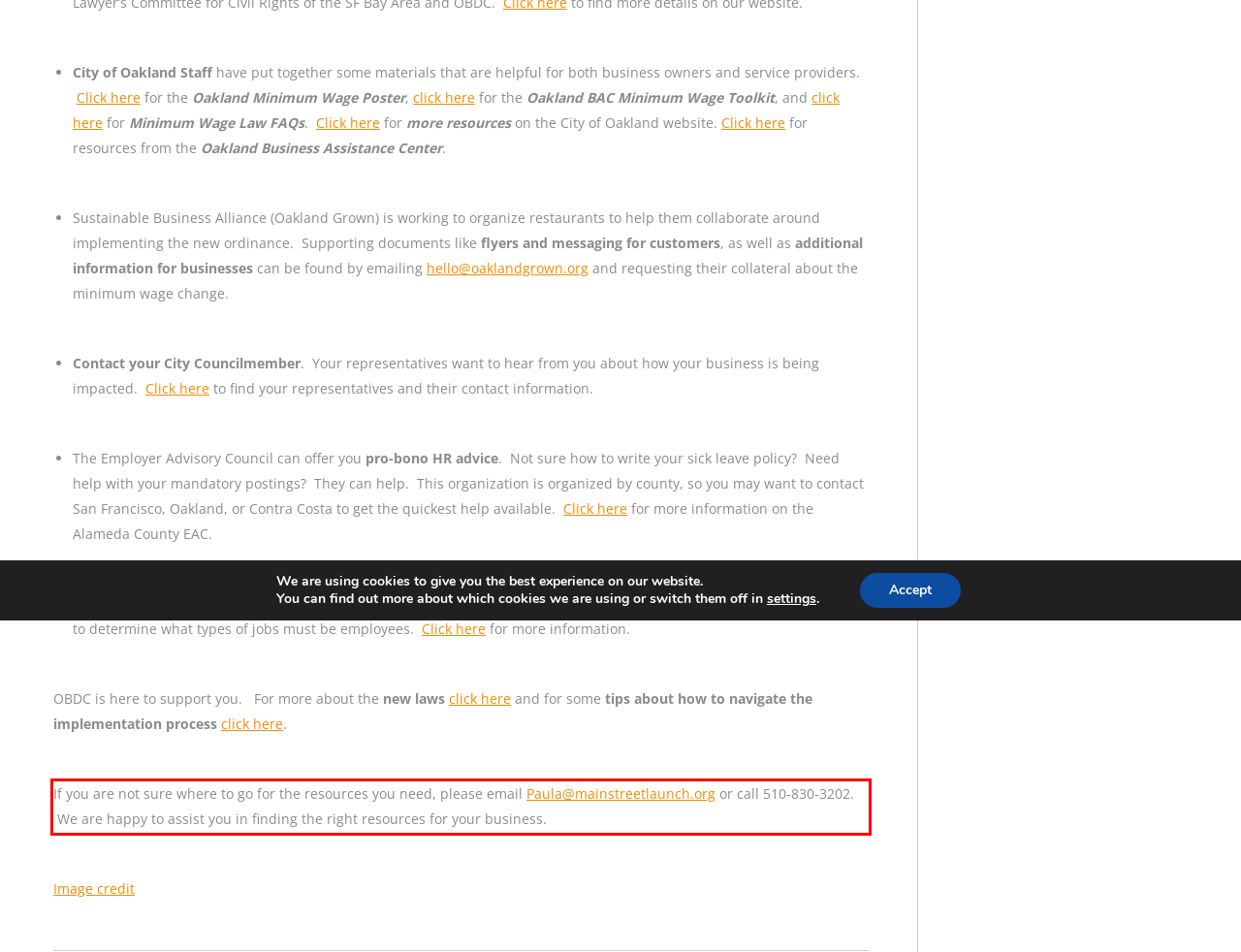There is a UI element on the webpage screenshot marked by a red bounding box. Extract and generate the text content from within this red box.

If you are not sure where to go for the resources you need, please email Paula@mainstreetlaunch.org or call 510-830-3202. We are happy to assist you in finding the right resources for your business.